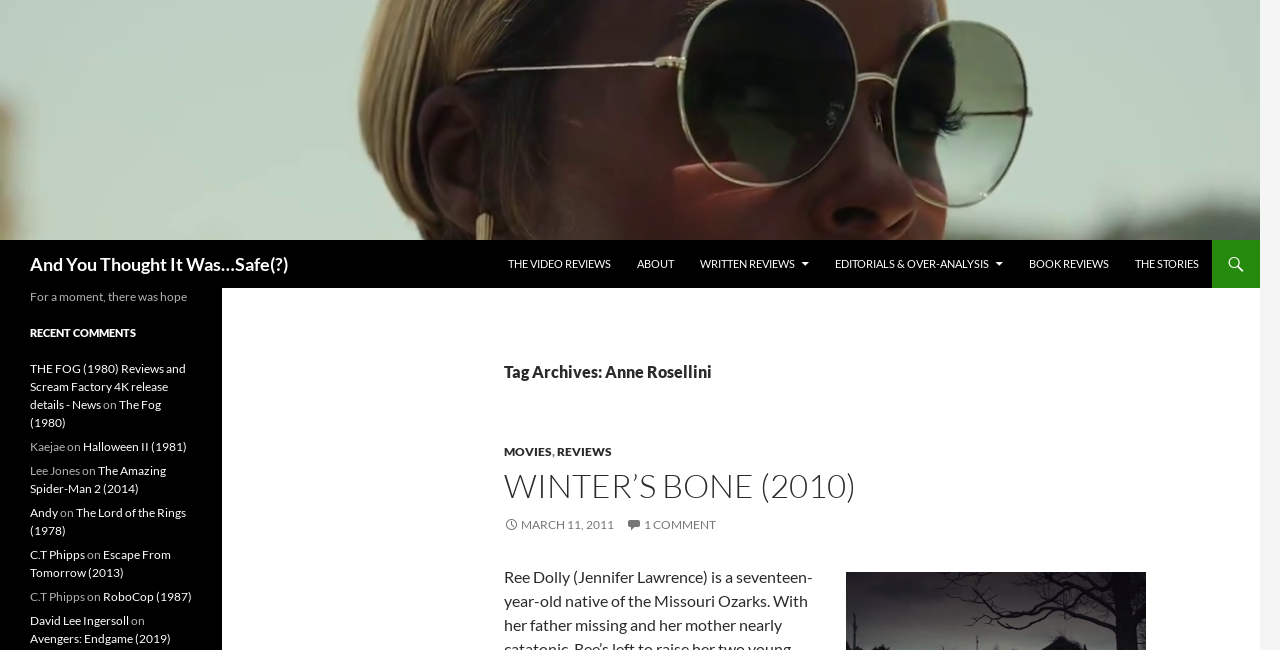Locate the heading on the webpage and return its text.

And You Thought It Was…Safe(?)